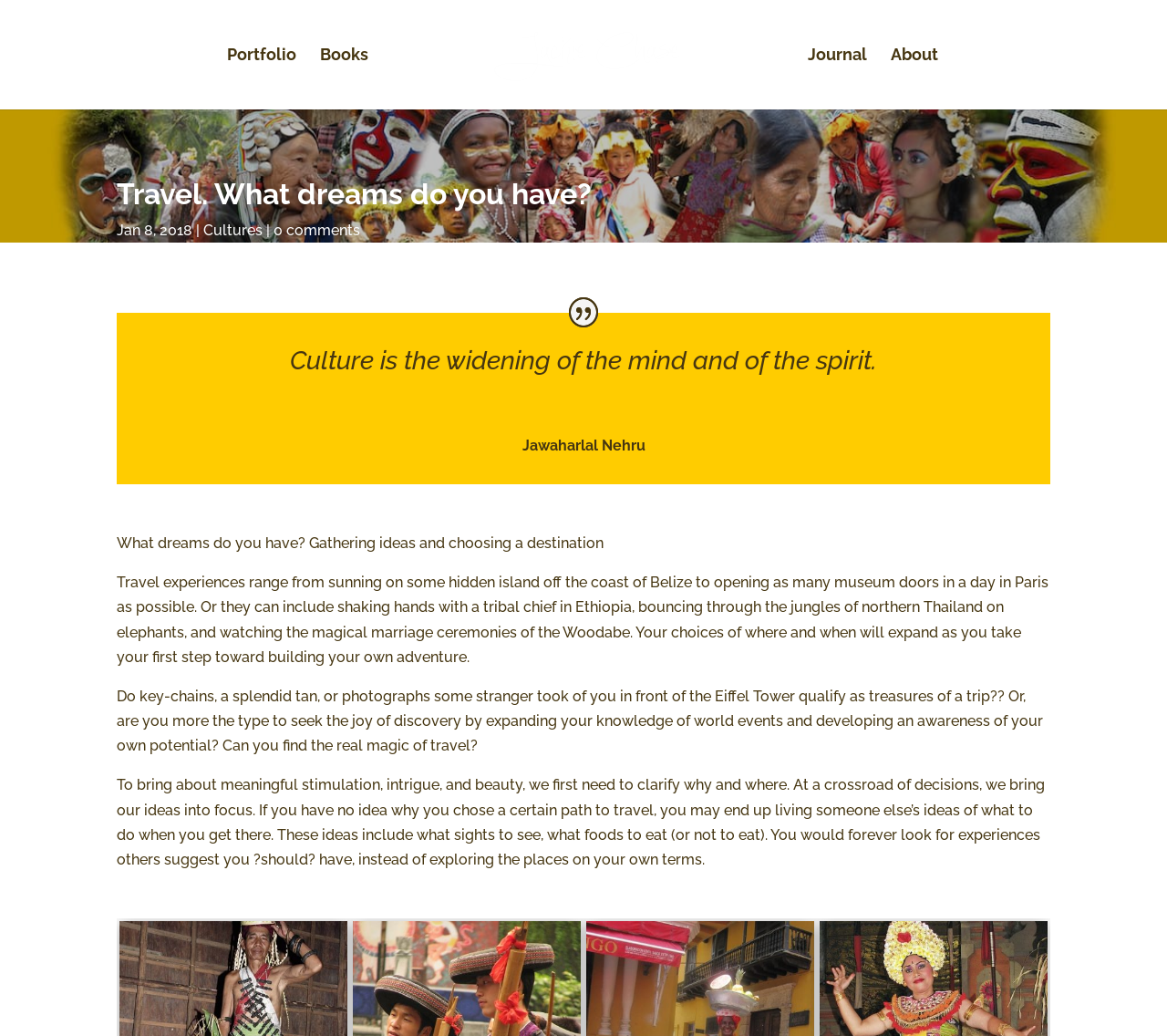For the following element description, predict the bounding box coordinates in the format (top-left x, top-left y, bottom-right x, bottom-right y). All values should be floating point numbers between 0 and 1. Description: Nicole T. Lasher

None